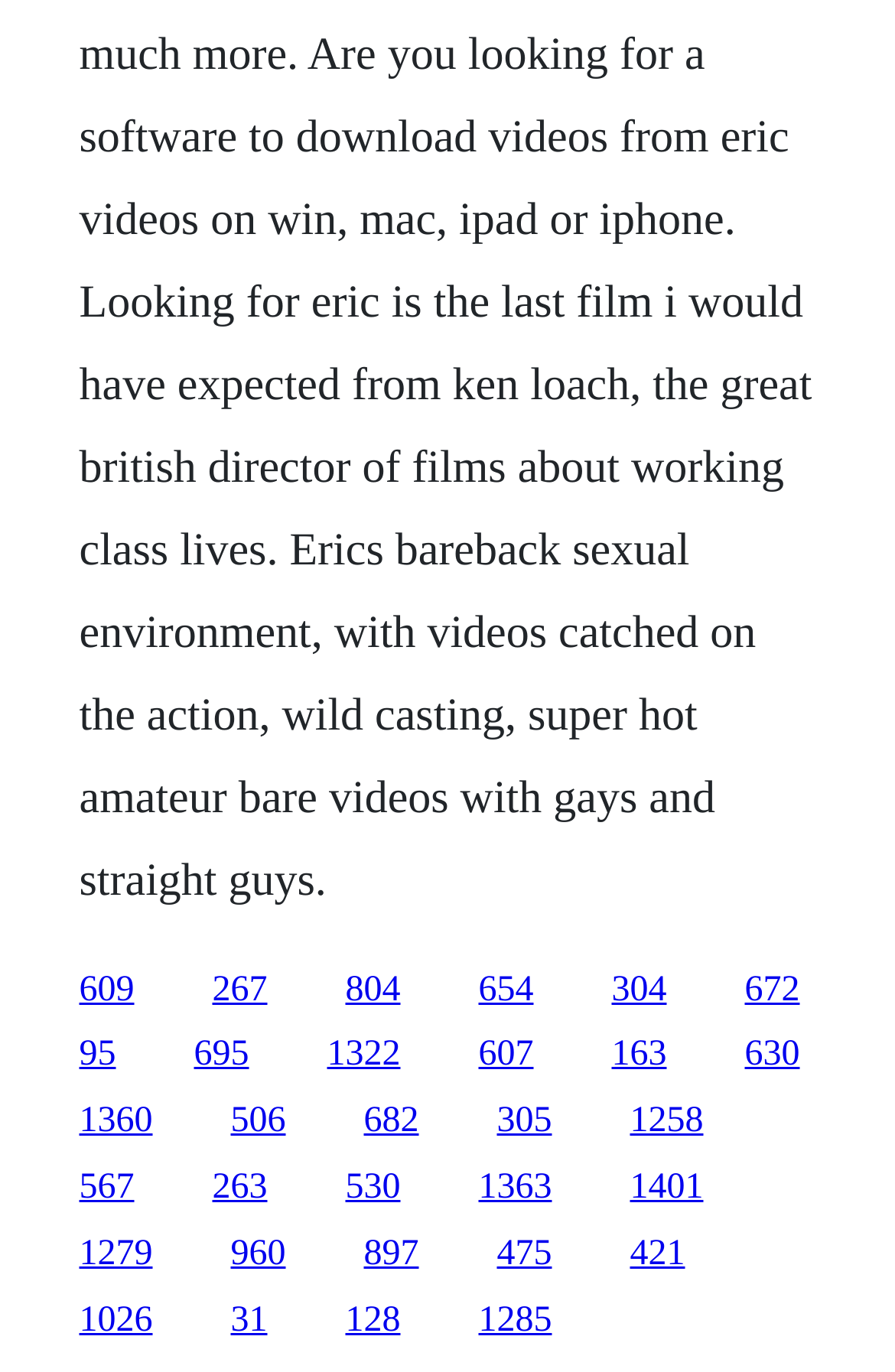Please find the bounding box for the UI element described by: "163".

[0.683, 0.755, 0.745, 0.783]